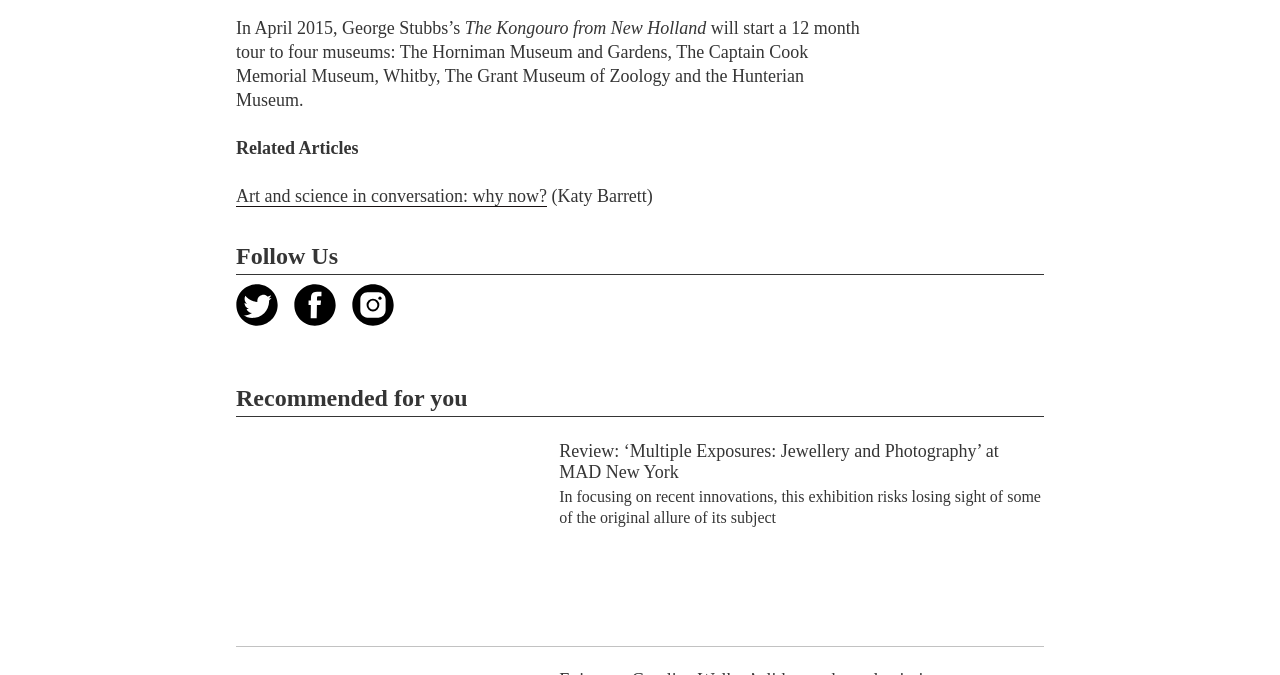Find and provide the bounding box coordinates for the UI element described with: "Subscribe".

[0.32, 0.421, 0.353, 0.483]